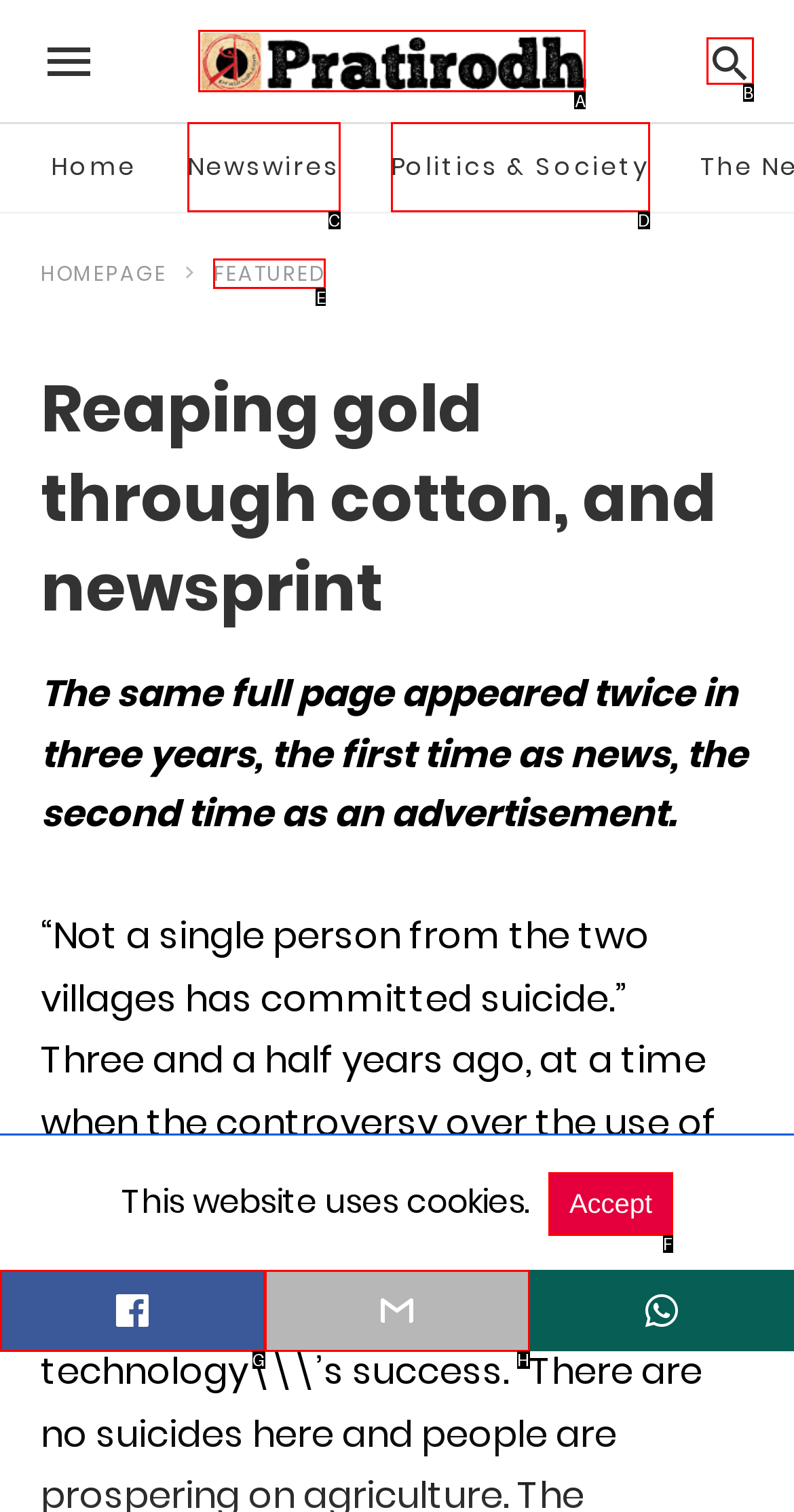Indicate the letter of the UI element that should be clicked to accomplish the task: View featured news. Answer with the letter only.

E